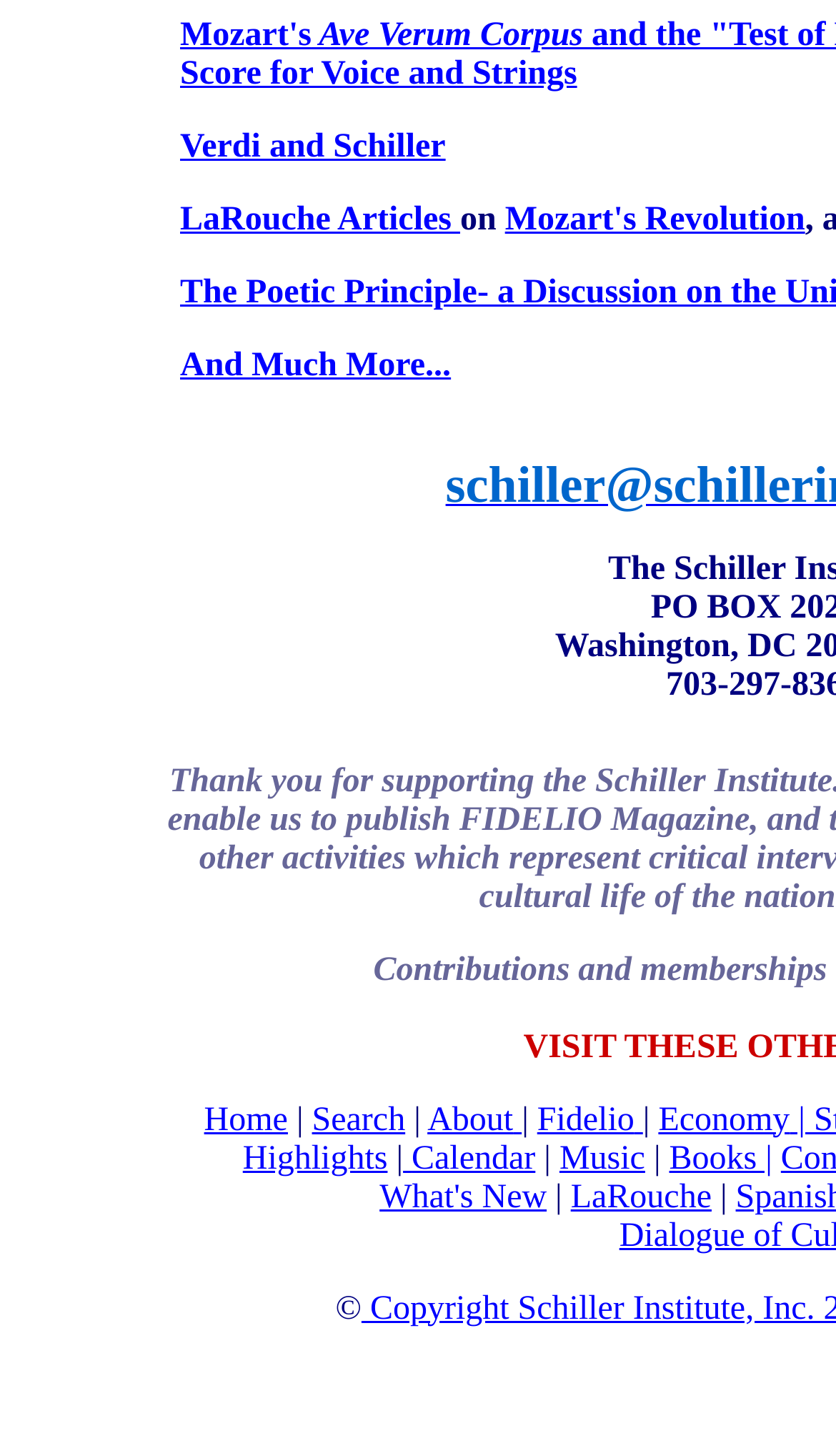Determine the bounding box for the described HTML element: "LaRouche Articles". Ensure the coordinates are four float numbers between 0 and 1 in the format [left, top, right, bottom].

[0.215, 0.138, 0.55, 0.163]